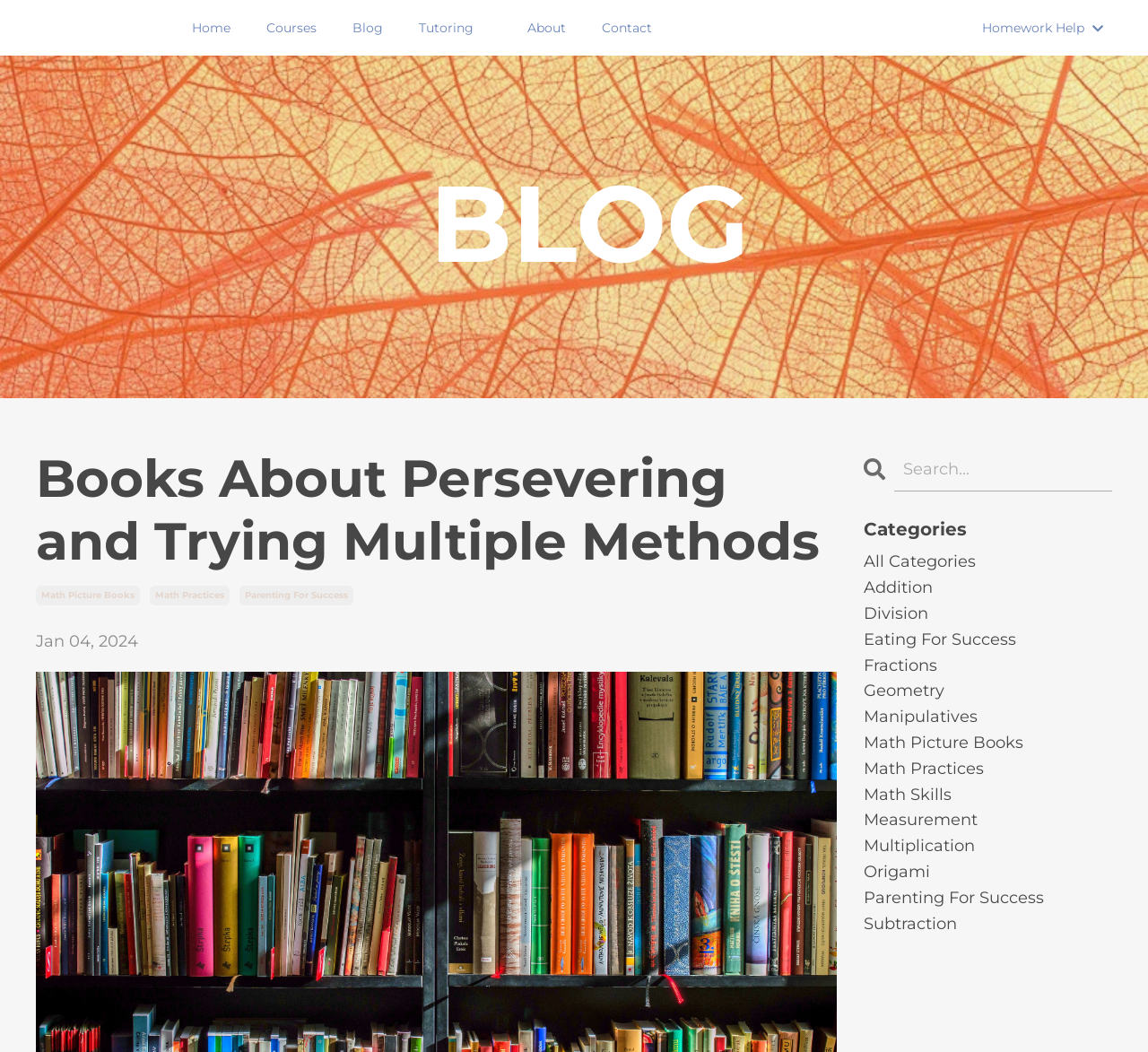Give a concise answer using one word or a phrase to the following question:
What is the date mentioned on the webpage?

Jan 04, 2024